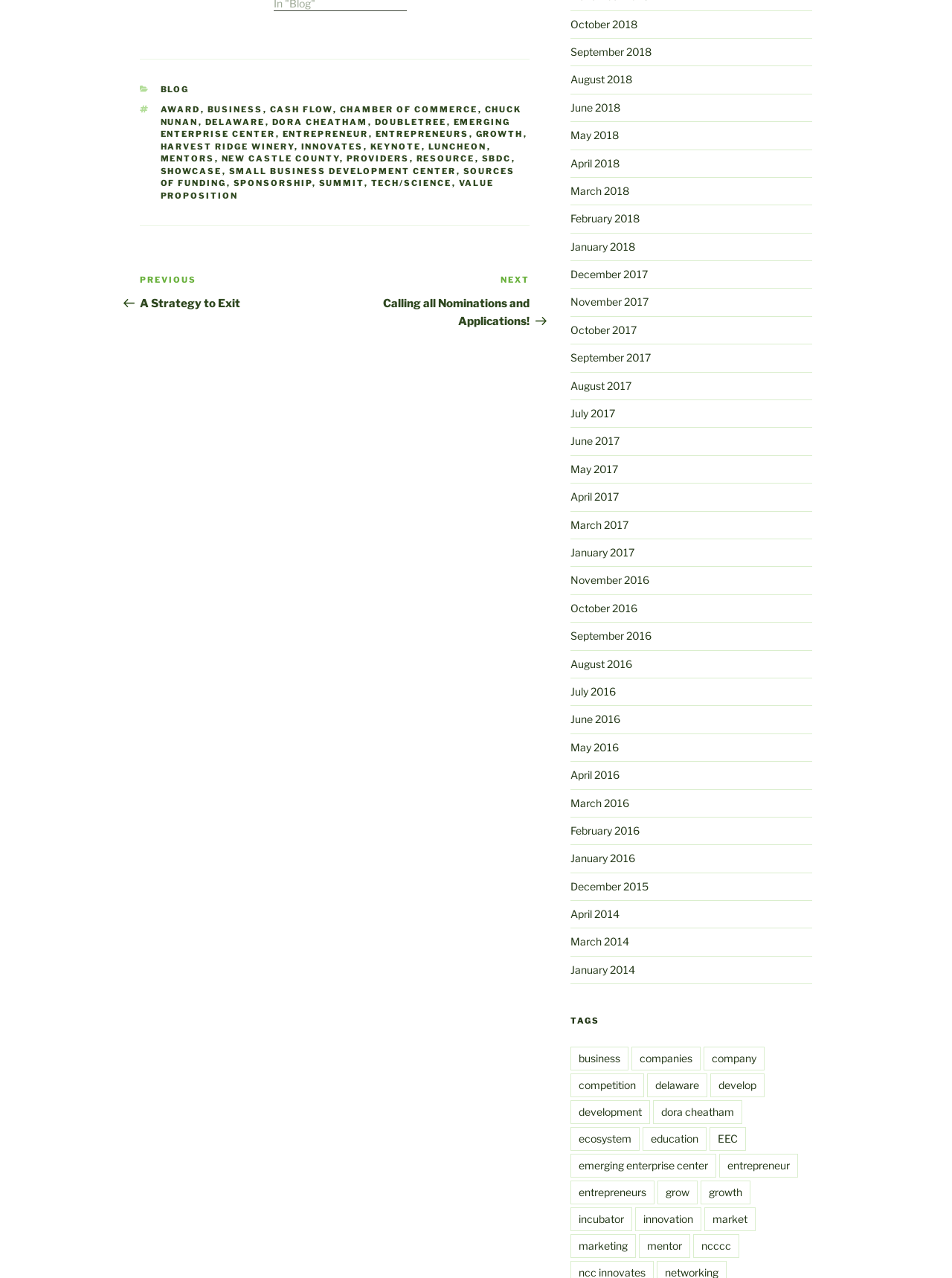How many months are listed in the archive section?
Please interpret the details in the image and answer the question thoroughly.

The archive section lists months from January 2016 to October 2018, which is a total of 30 months.